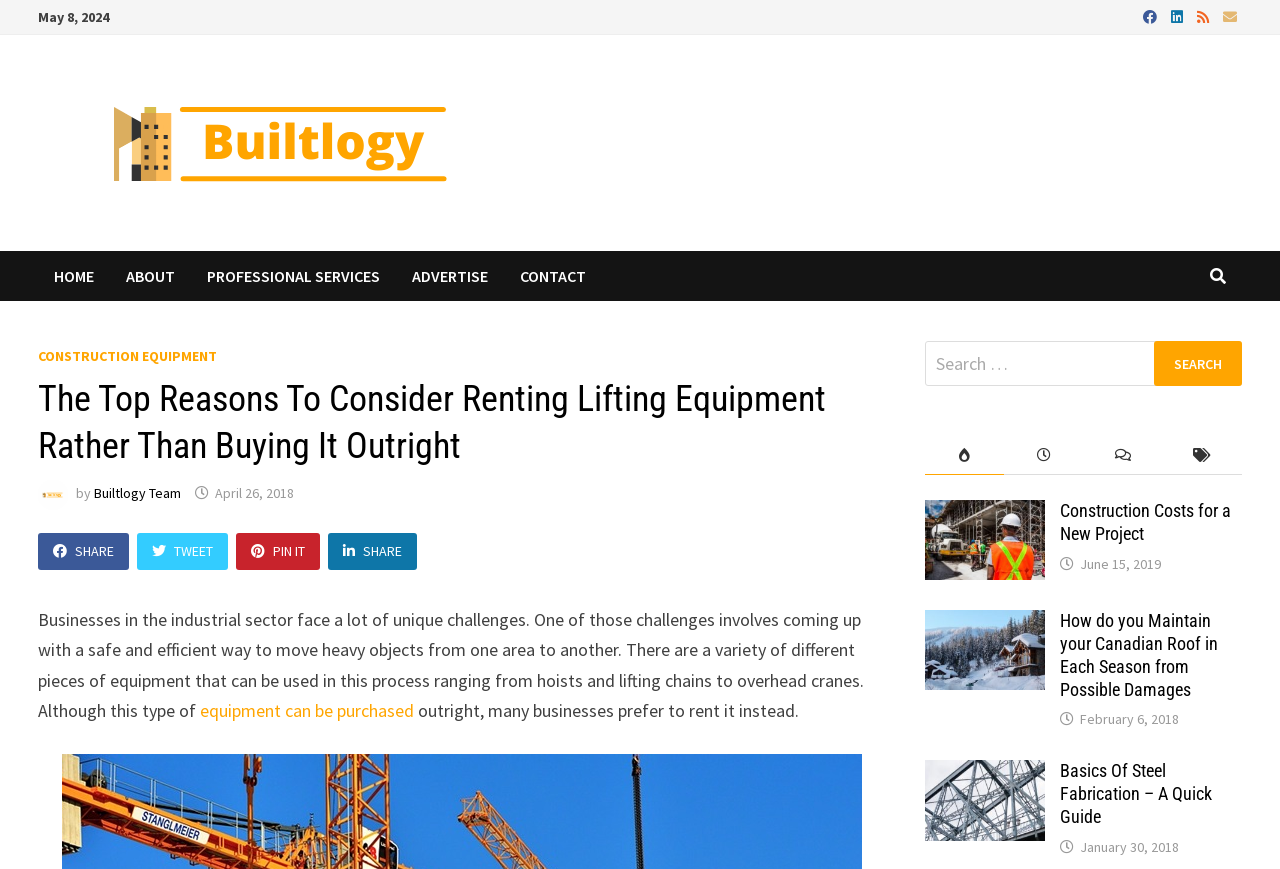Please identify the coordinates of the bounding box that should be clicked to fulfill this instruction: "Click on the 'popular-posts' tab".

[0.722, 0.502, 0.784, 0.547]